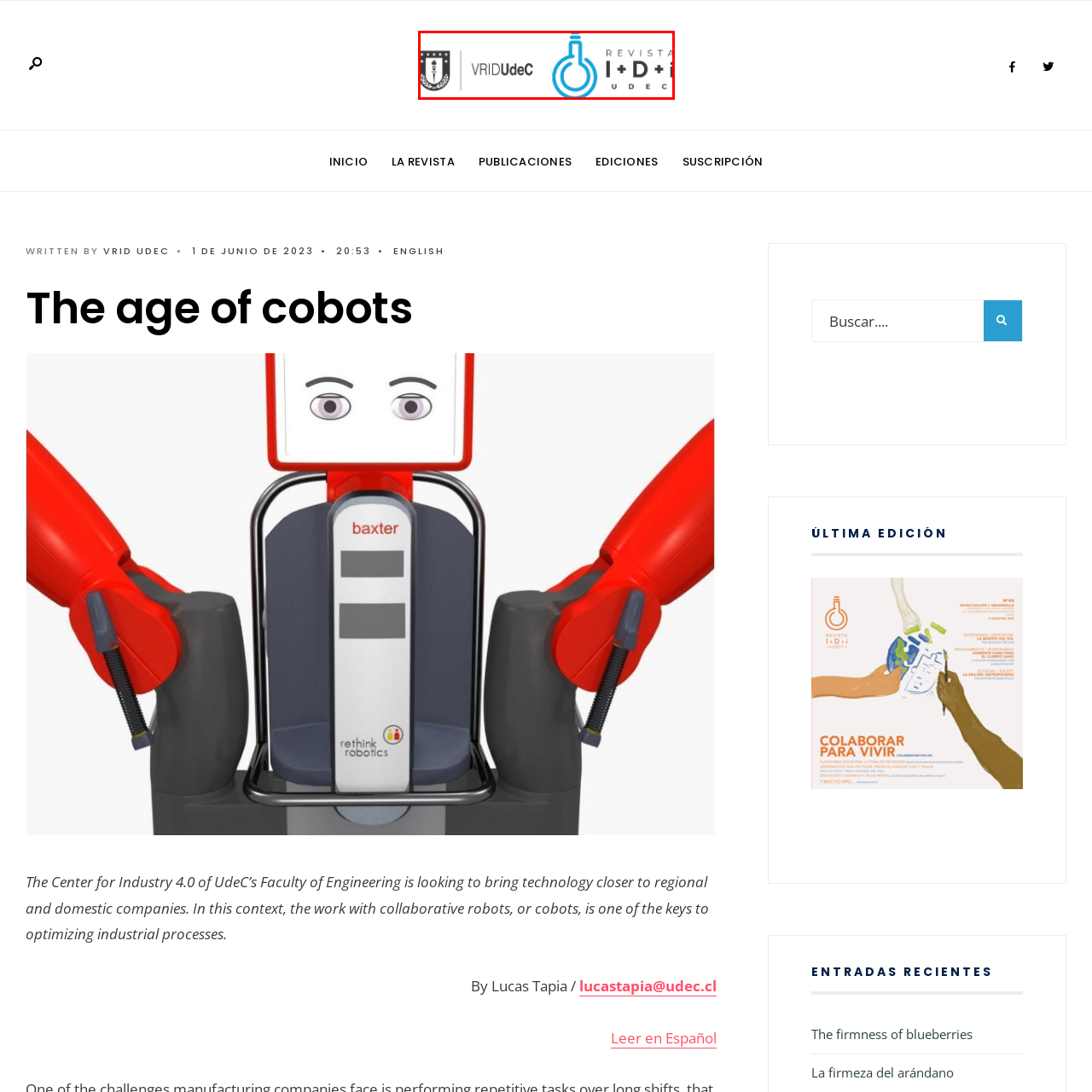Detail the scene within the red-bordered box in the image, including all relevant features and actions.

The image displays the logos associated with "VRID UdeC" and "Revista I+D+i," a publication that emphasizes research and innovation in industry. The left side features the emblem of VRID UdeC, likely representing the organization’s commitment to advancing knowledge and technology within the academic and industrial sectors. To the right, the stylized logo of "Revista I+D+i" showcases its focus on promoting collaborative initiatives and insights into developments in the realm of research and industry. This visual branding connects the publication with its objectives of fostering technological advancement and collaborative practices.